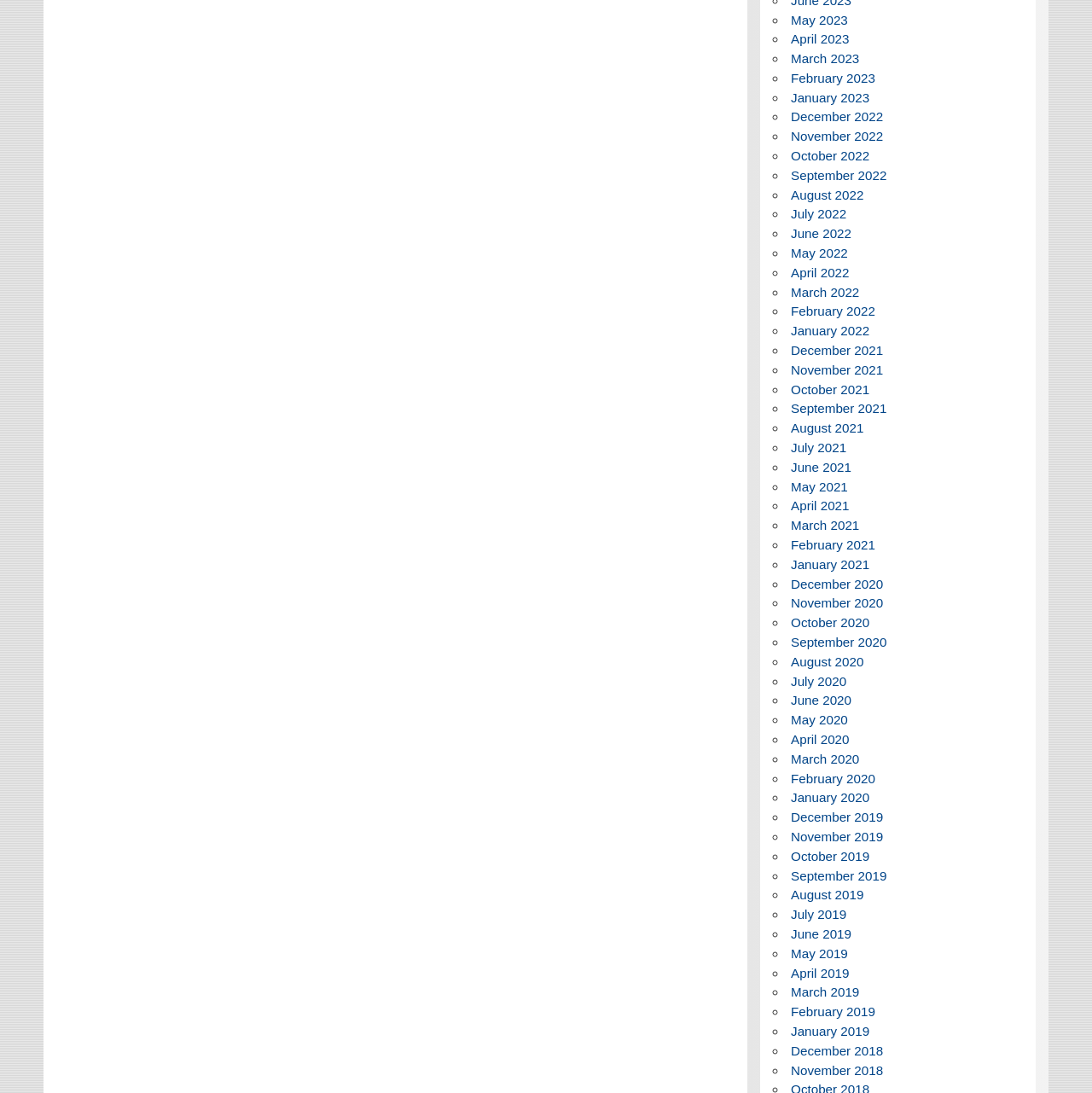Can you find the bounding box coordinates of the area I should click to execute the following instruction: "Browse March 2022"?

[0.724, 0.26, 0.787, 0.274]